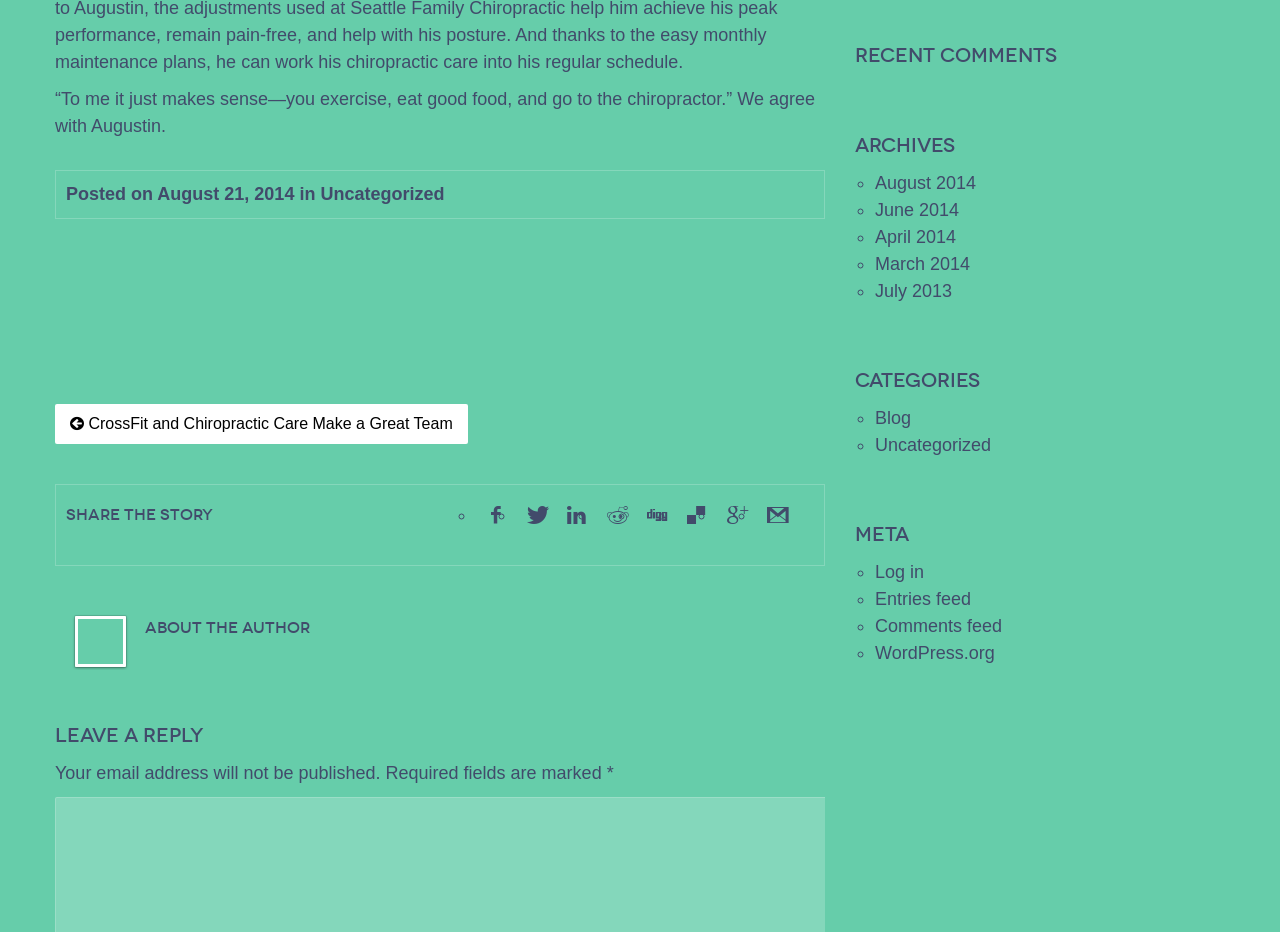Find the bounding box of the UI element described as follows: "title="E-Mail"".

[0.59, 0.531, 0.622, 0.574]